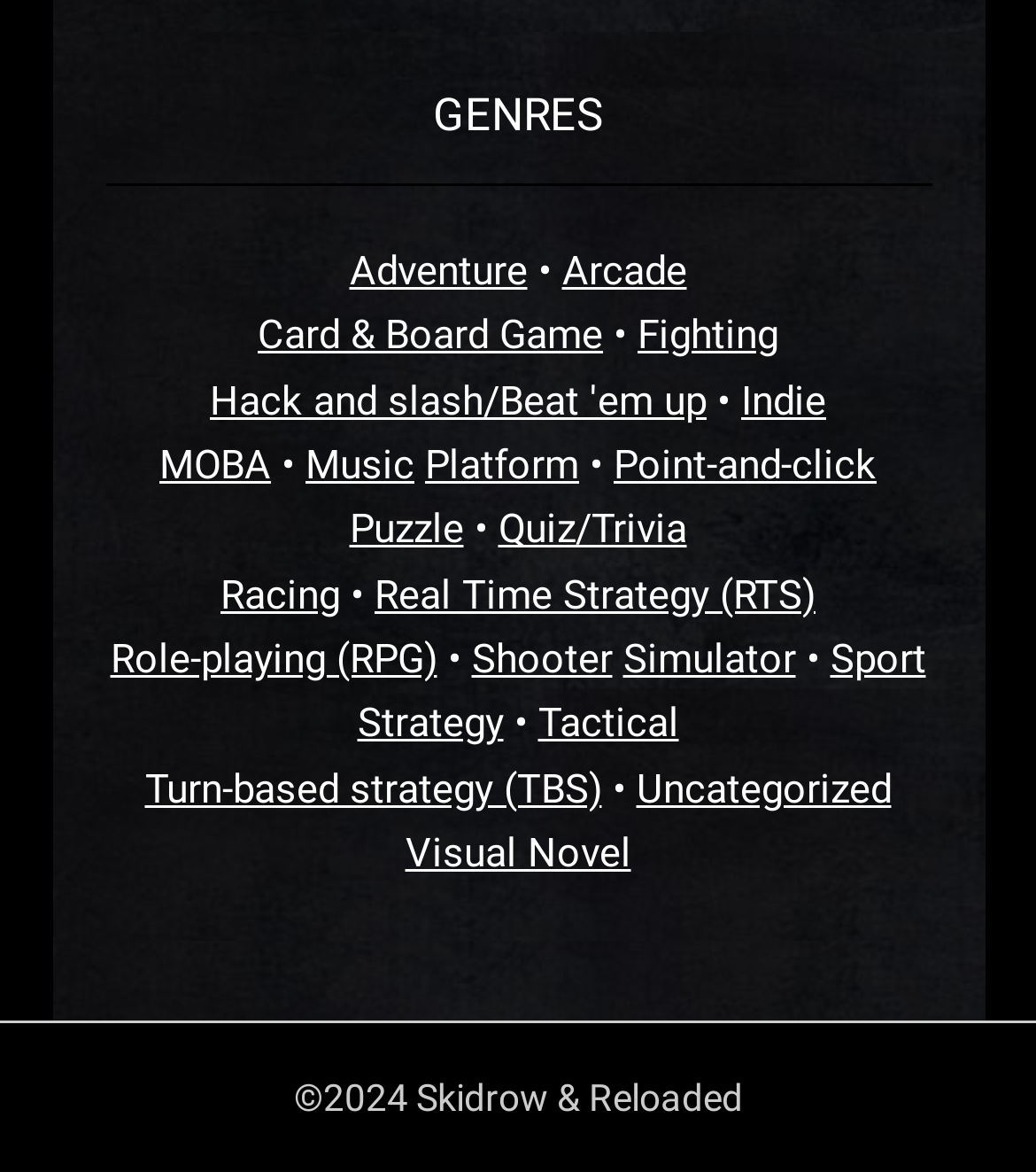What is the first genre listed?
Answer the question using a single word or phrase, according to the image.

Adventure